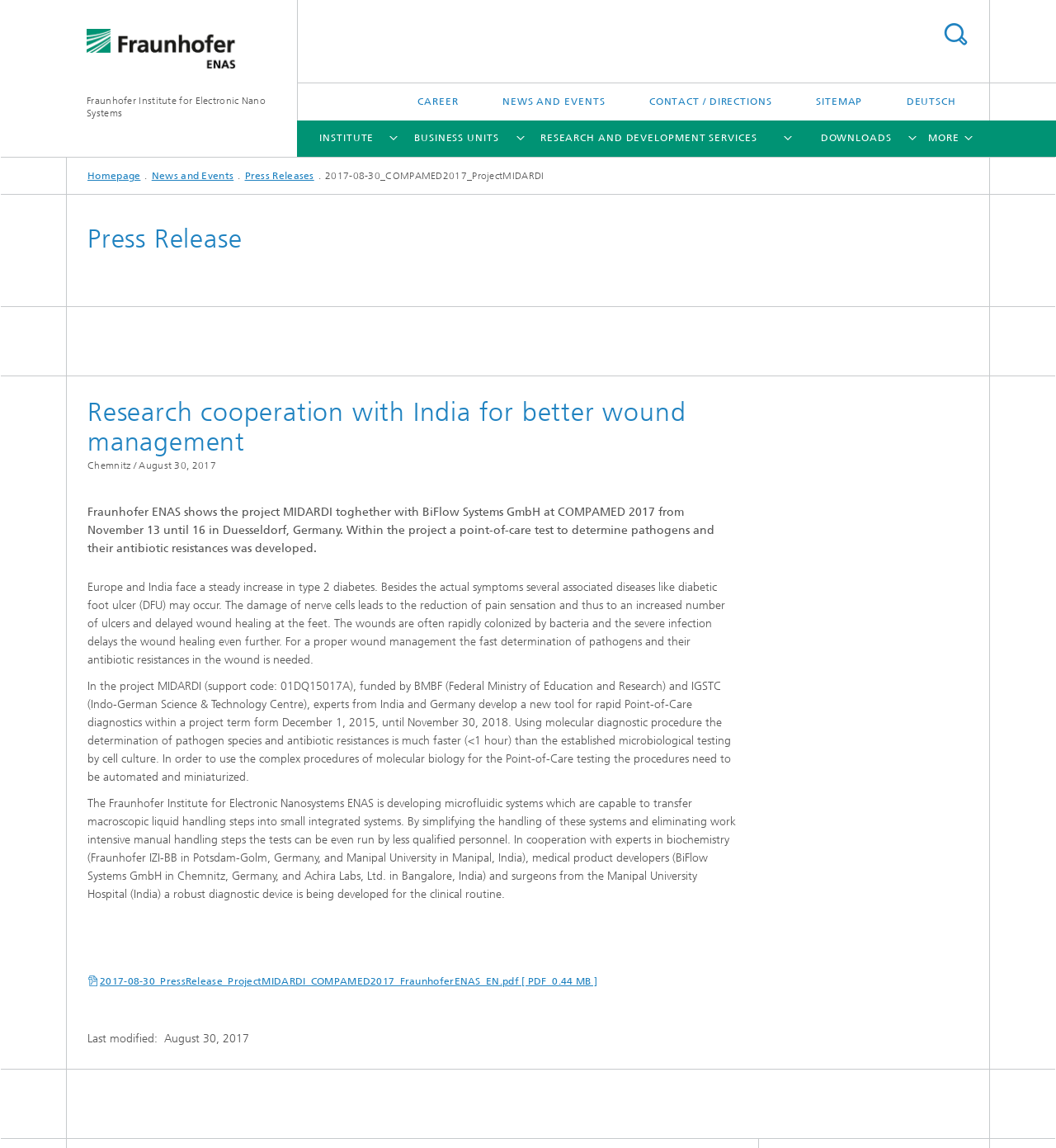Find the coordinates for the bounding box of the element with this description: "Vibration Sensors".

[0.32, 0.285, 0.48, 0.321]